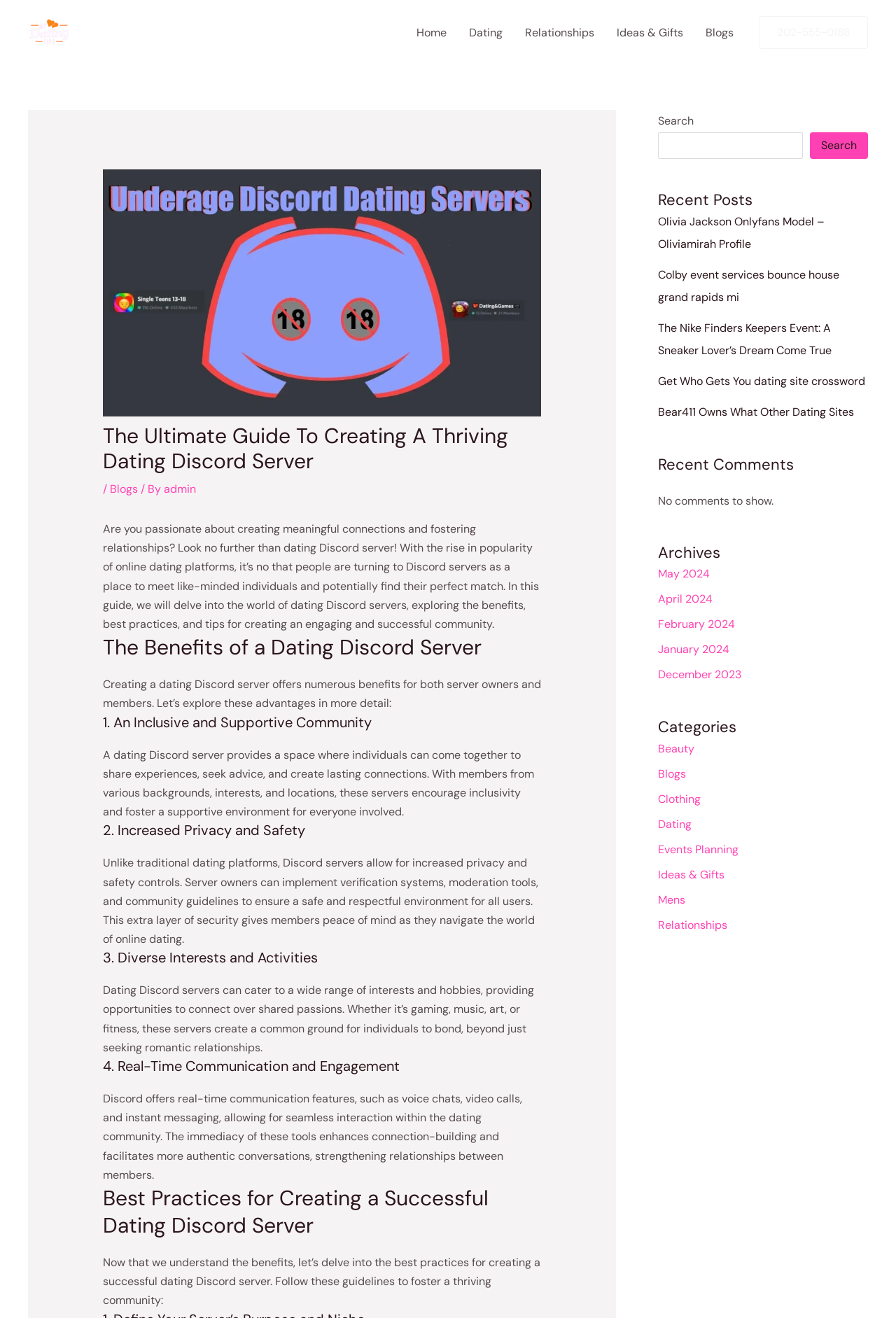Identify the bounding box for the UI element described as: "202-555-0188". The coordinates should be four float numbers between 0 and 1, i.e., [left, top, right, bottom].

[0.847, 0.012, 0.969, 0.037]